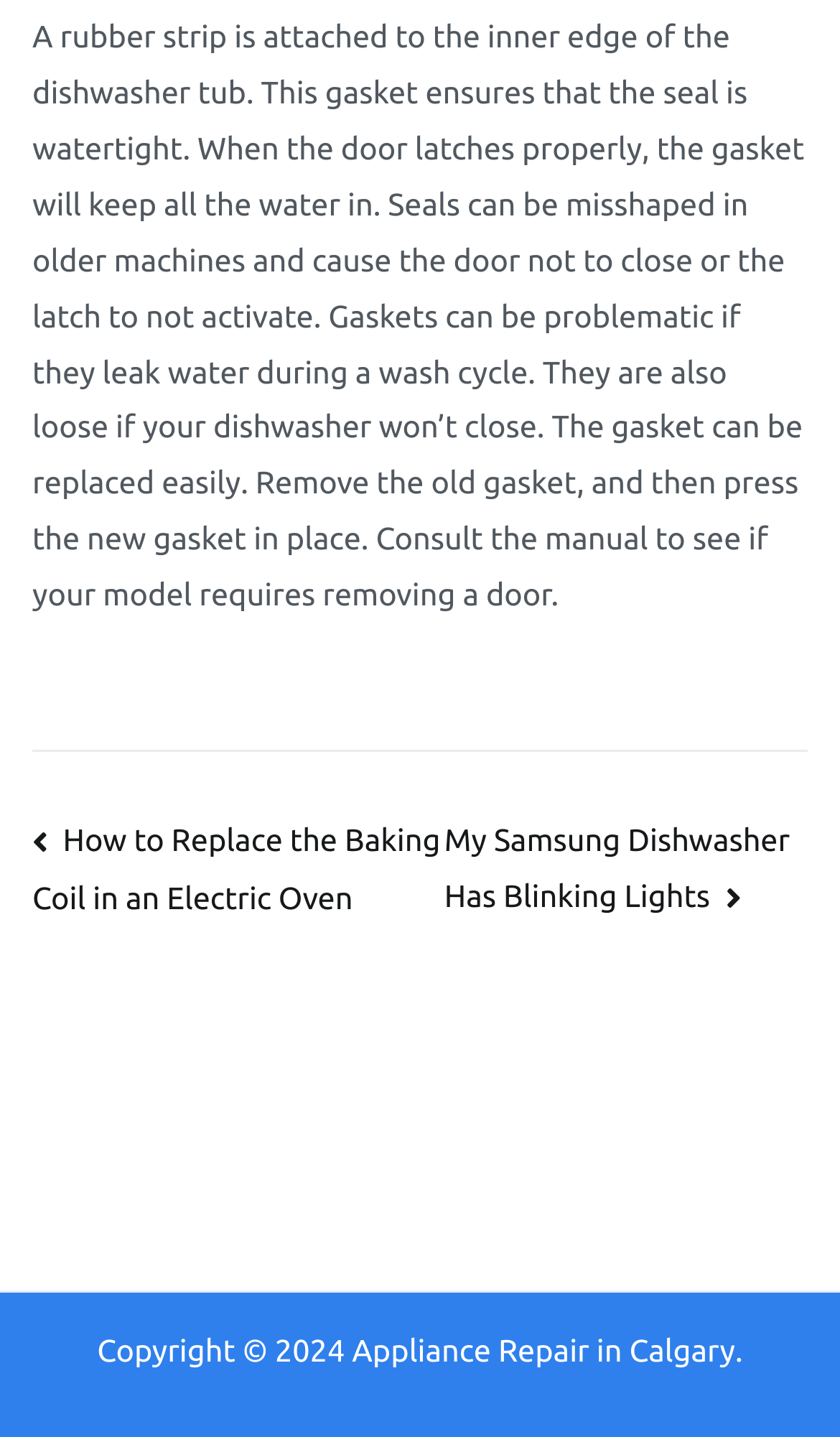What is the purpose of the rubber strip in a dishwasher?
Please utilize the information in the image to give a detailed response to the question.

According to the text, the rubber strip, also referred to as a gasket, is attached to the inner edge of the dishwasher tub and ensures a watertight seal when the door latches properly.